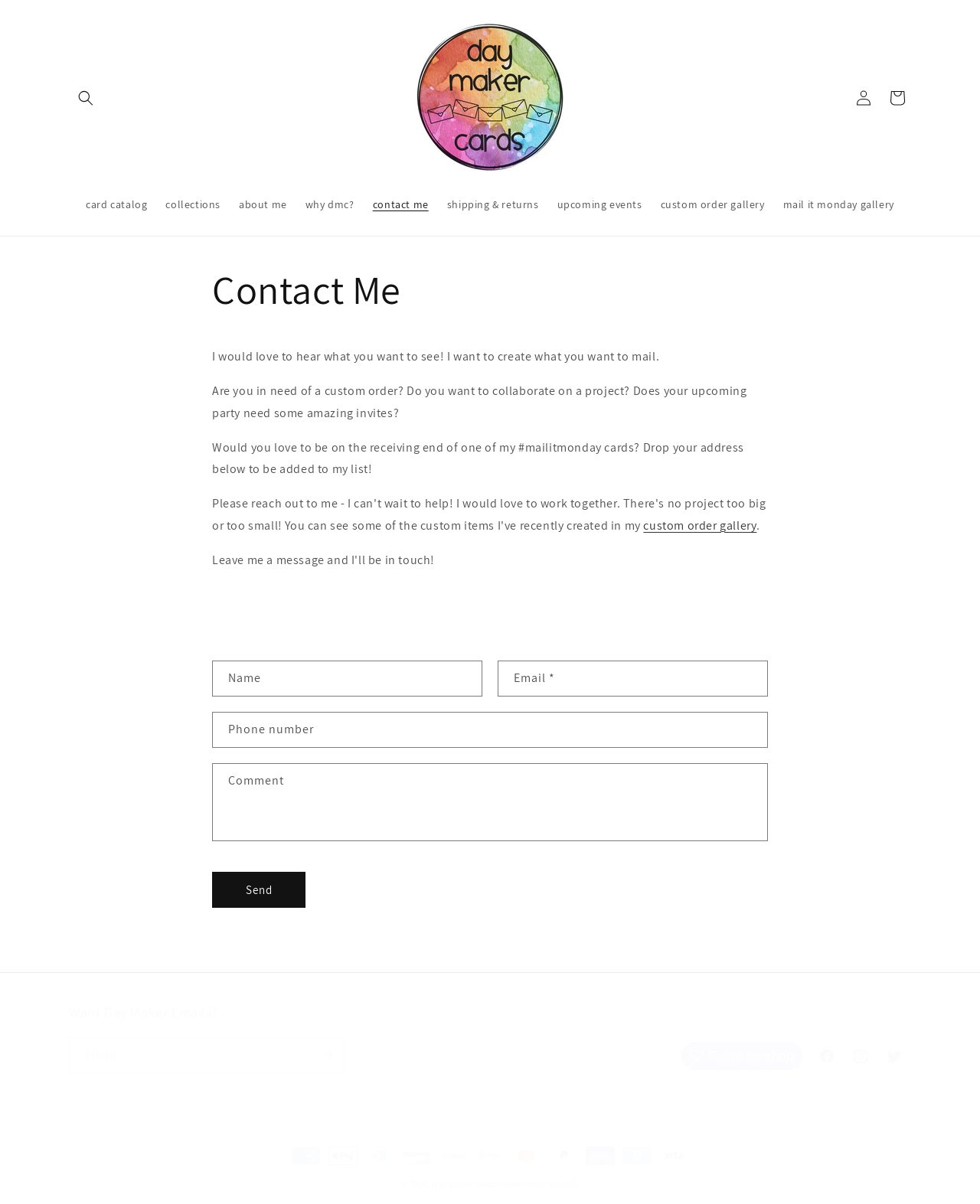Convey a detailed summary of the webpage, mentioning all key elements.

This webpage is titled "Contact Me – Day Maker Cards" and has a prominent search button at the top left corner. The top section of the page features a logo image of "Day Maker Cards" with a link to the homepage, accompanied by a navigation menu with links to various sections such as "card catalog", "collections", "about me", and more.

Below the navigation menu, there is a main section with a heading "Contact Me" and a brief introduction that invites users to share their ideas and collaborate on custom orders. This section also includes a call-to-action to receive "Mail it Monday" cards by providing an address.

The contact form is located below the introduction, with fields for name, email, phone number, and comment, as well as a "Send" button. To the right of the contact form, there is a section titled "Want Day Maker Emails?" where users can subscribe to the newsletter by providing their email address.

At the bottom of the page, there are social media links to Facebook, Instagram, and Twitter, as well as a section displaying various payment method logos, including American Express, Apple Pay, and Visa. The page ends with a copyright notice and links to Day Maker Cards and Shopify.

Throughout the page, there are a total of 14 images, including the logo, social media icons, and payment method logos. There are also 17 links, including navigation menu items, social media links, and links to specific sections or pages.